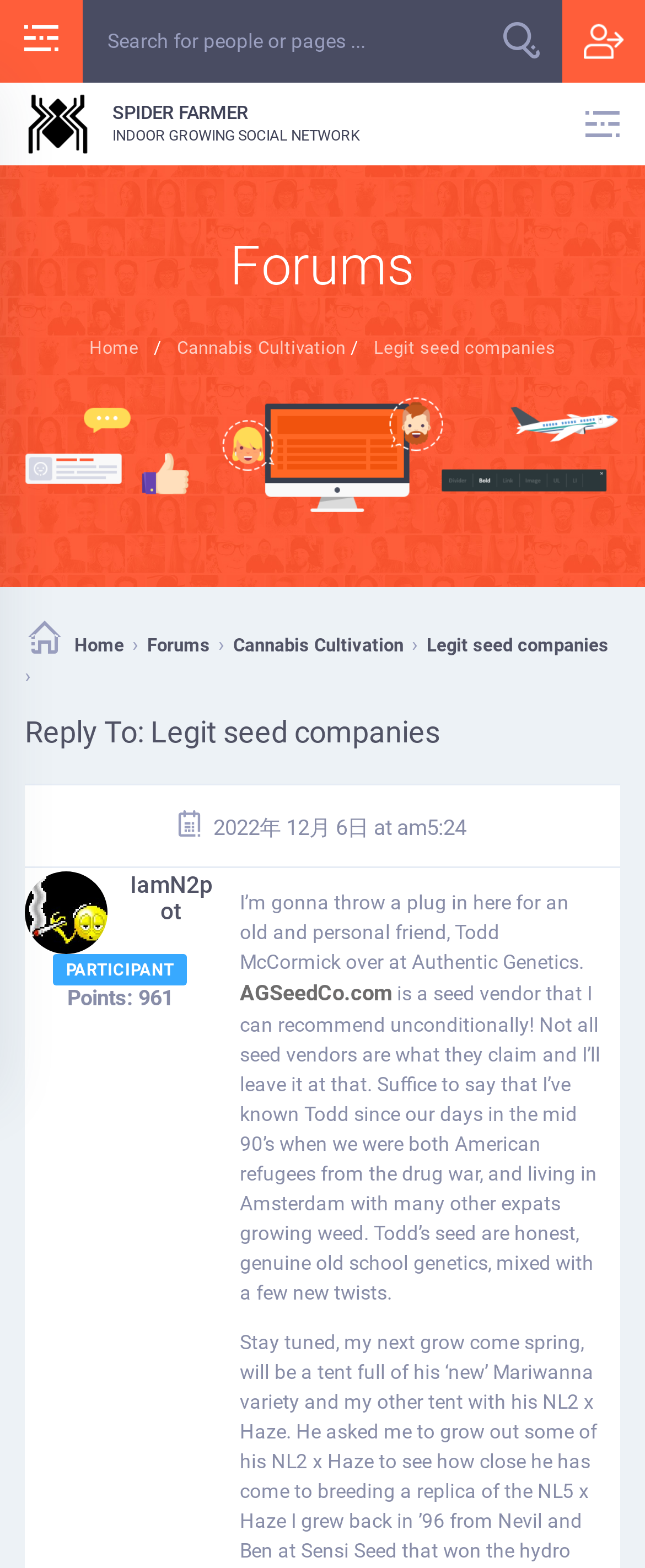Articulate a detailed summary of the webpage's content and design.

This webpage appears to be a forum discussion thread, specifically a reply to a topic about "Legit seed companies" on the Spider Farmer Forum. At the top, there is a search bar and a button with a magnifying glass icon, followed by a link to the forum's homepage. The Spider Farmer logo is displayed prominently, accompanied by a heading with the same text.

Below the logo, there are several links to different sections of the forum, including "Home", "Cannabis Cultivation", and "Legit seed companies". The current thread is highlighted, with a breadcrumb trail showing the path from the homepage to the current topic.

The main content of the page is a post from a user named "IamN2pot", who is a participant with 961 points. The post is a personal recommendation for a seed vendor called Authentic Genetics, operated by a friend named Todd McCormick. The user describes Todd's seeds as honest and genuine, with old-school genetics and some new twists. There is also a link to the vendor's website, AGSeedCo.com.

The post is dated December 6, 2022, at 5:24 am. There are no images in the post itself, but there are several icons and graphics throughout the page, including a button with a plus sign icon and a link with a house icon.